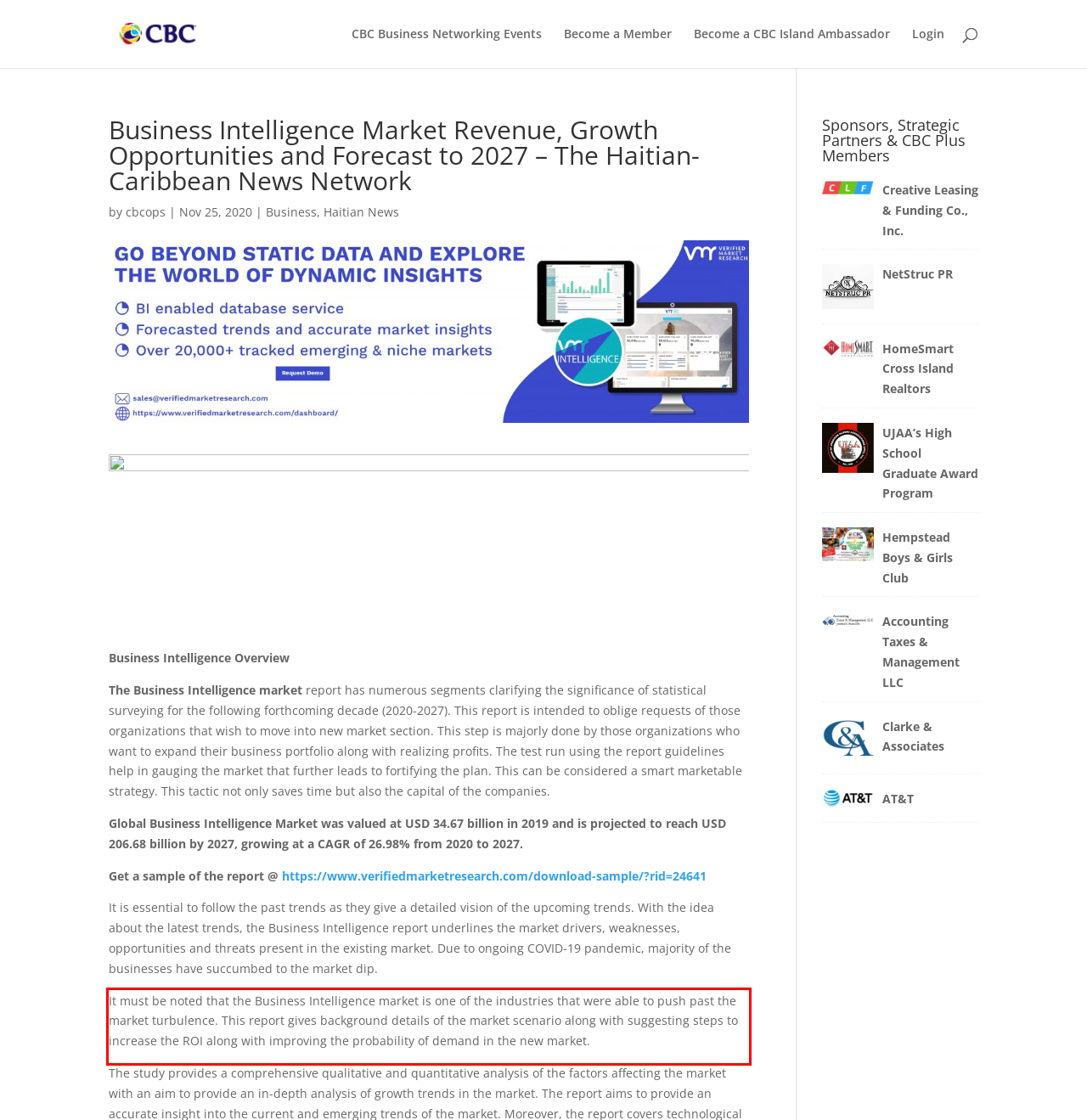There is a screenshot of a webpage with a red bounding box around a UI element. Please use OCR to extract the text within the red bounding box.

It must be noted that the Business Intelligence market is one of the industries that were able to push past the market turbulence. This report gives background details of the market scenario along with suggesting steps to increase the ROI along with improving the probability of demand in the new market.